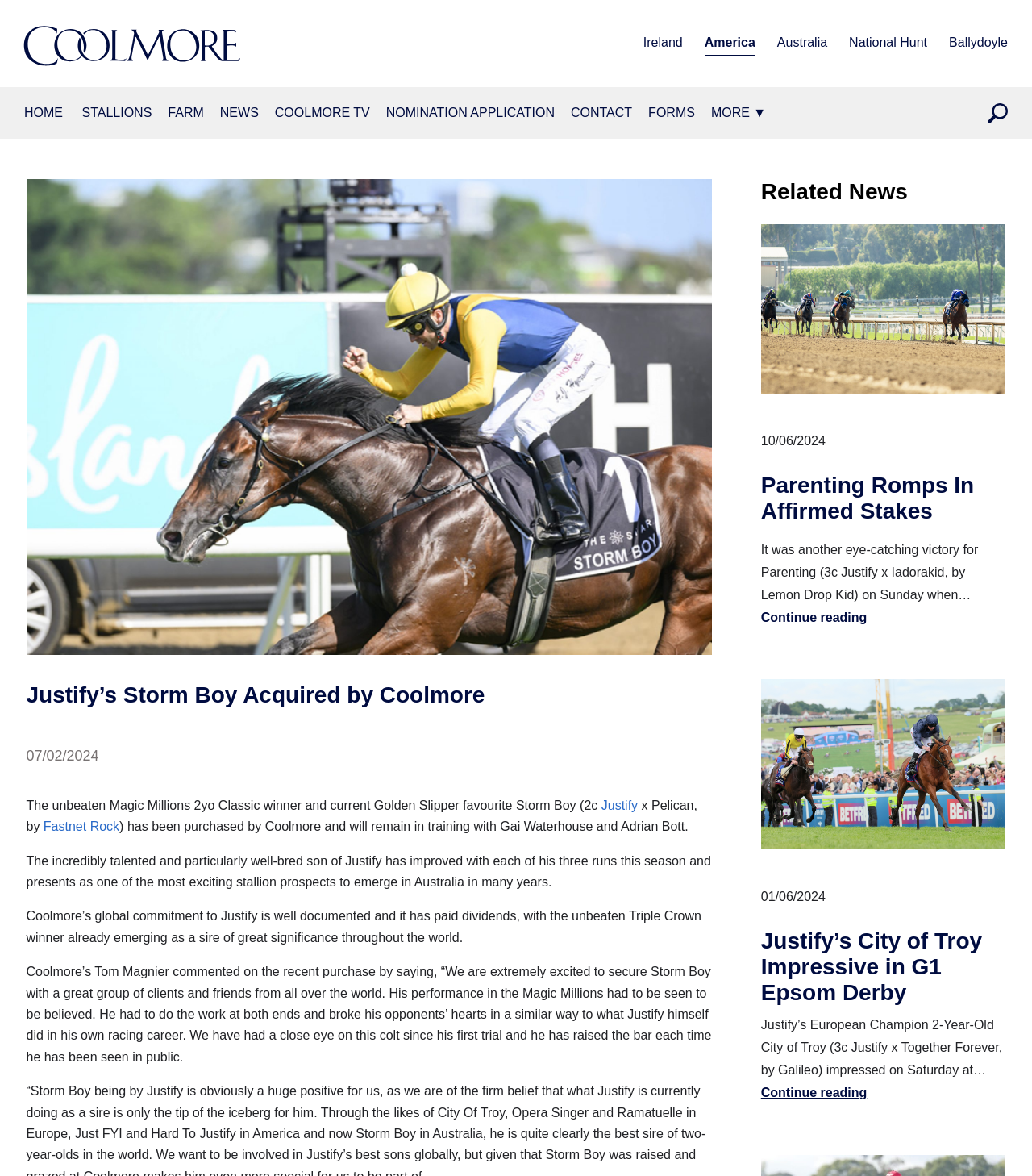Highlight the bounding box coordinates of the element you need to click to perform the following instruction: "read more about Justify’s Storm Boy Acquired by Coolmore."

[0.025, 0.679, 0.583, 0.691]